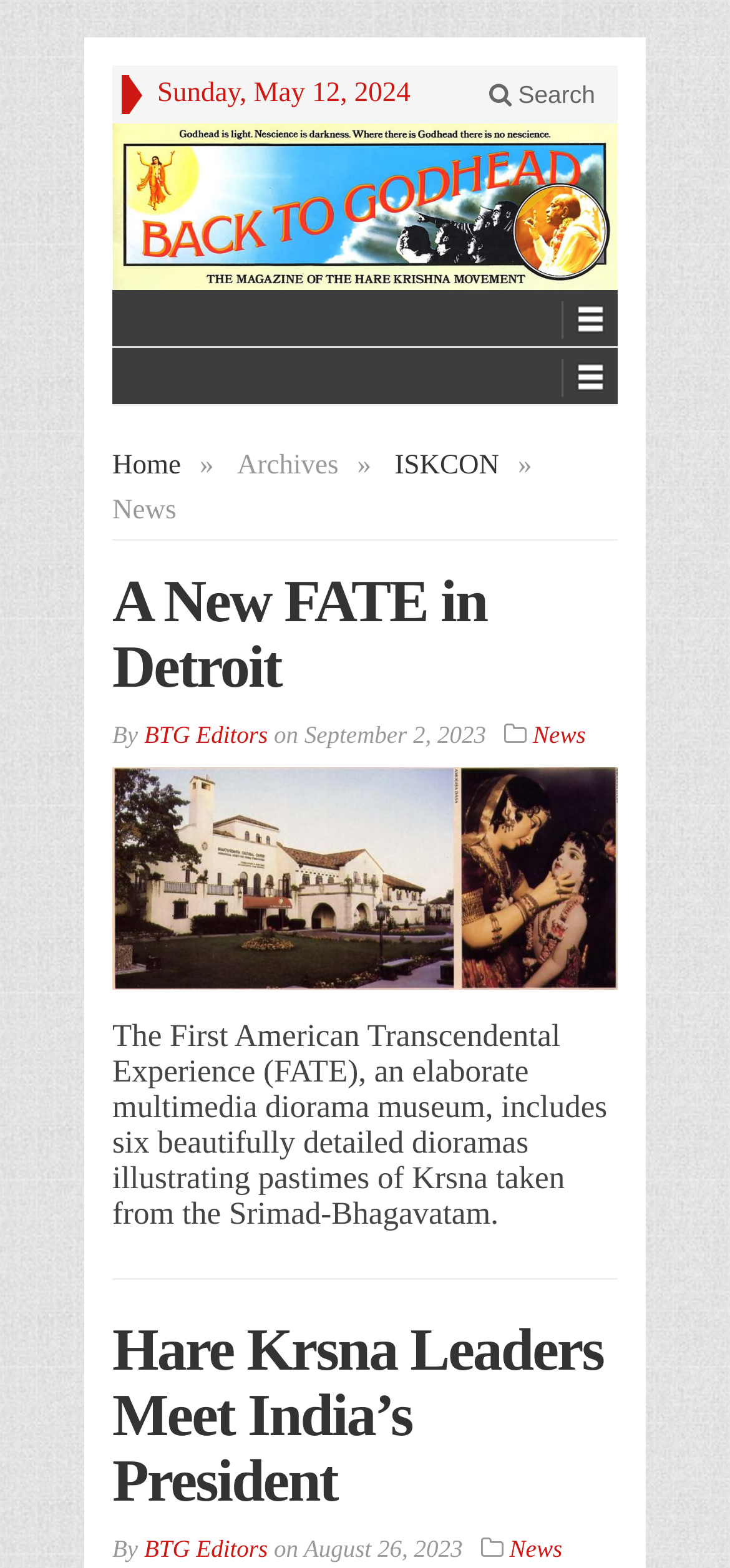Extract the bounding box coordinates of the UI element described by: "BTG Editors". The coordinates should include four float numbers ranging from 0 to 1, e.g., [left, top, right, bottom].

[0.197, 0.46, 0.367, 0.478]